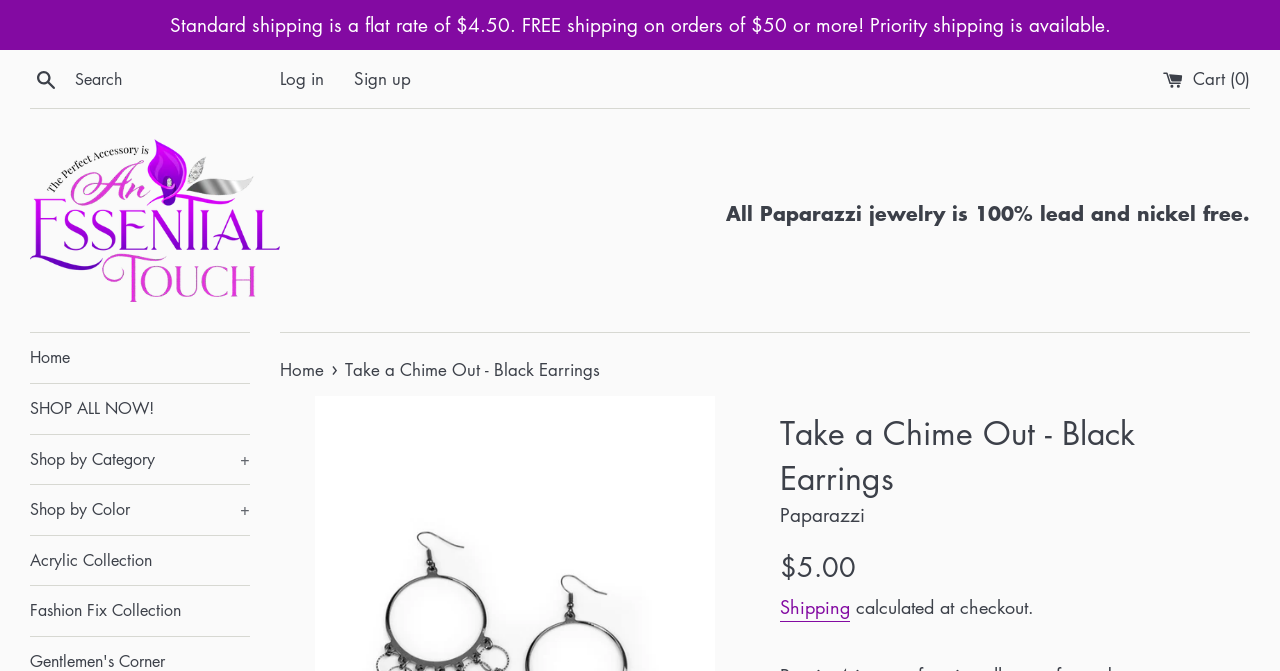Identify the bounding box of the UI component described as: "parent_node: Search aria-label="Search" name="q" placeholder="Search"".

[0.052, 0.088, 0.22, 0.15]